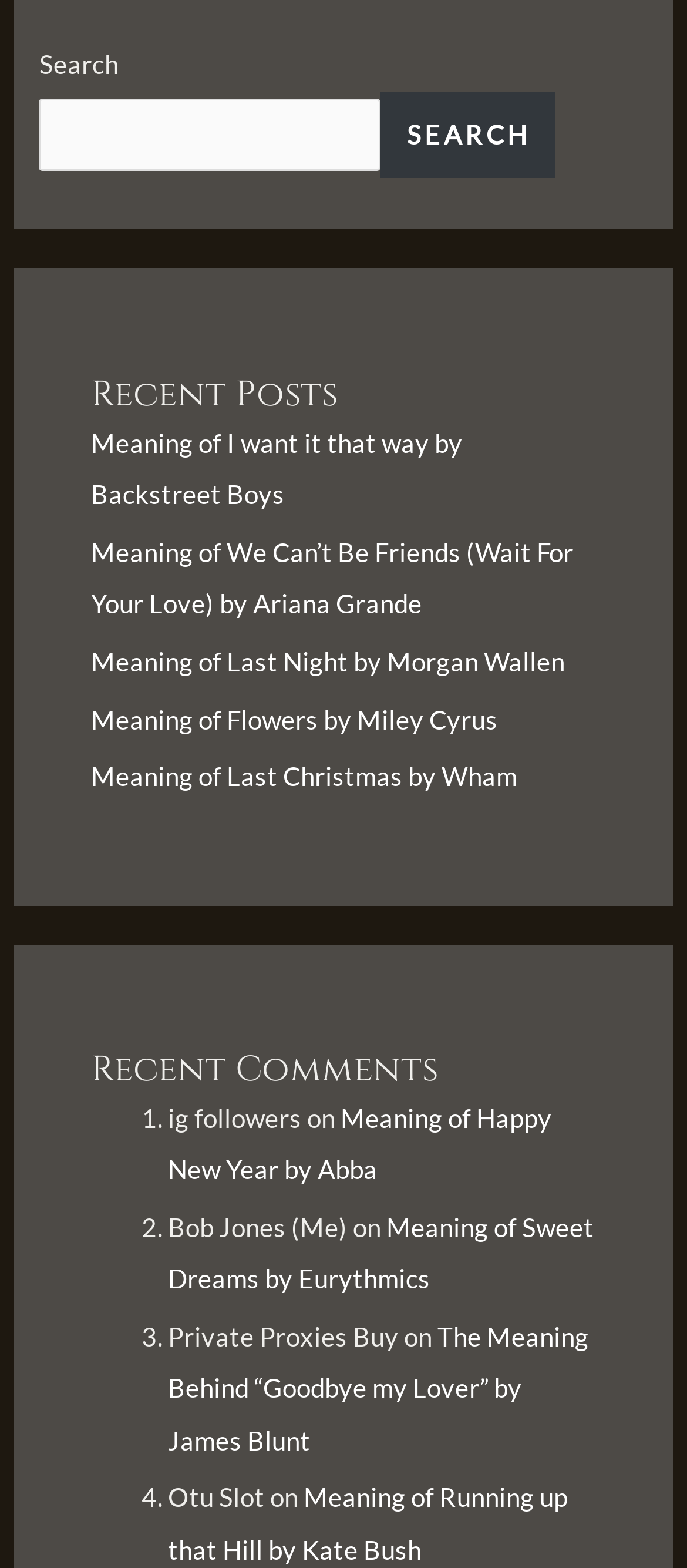Determine the bounding box coordinates of the target area to click to execute the following instruction: "Click on the link to read the meaning of 'Running up that Hill' by Kate Bush."

[0.245, 0.946, 0.827, 0.998]